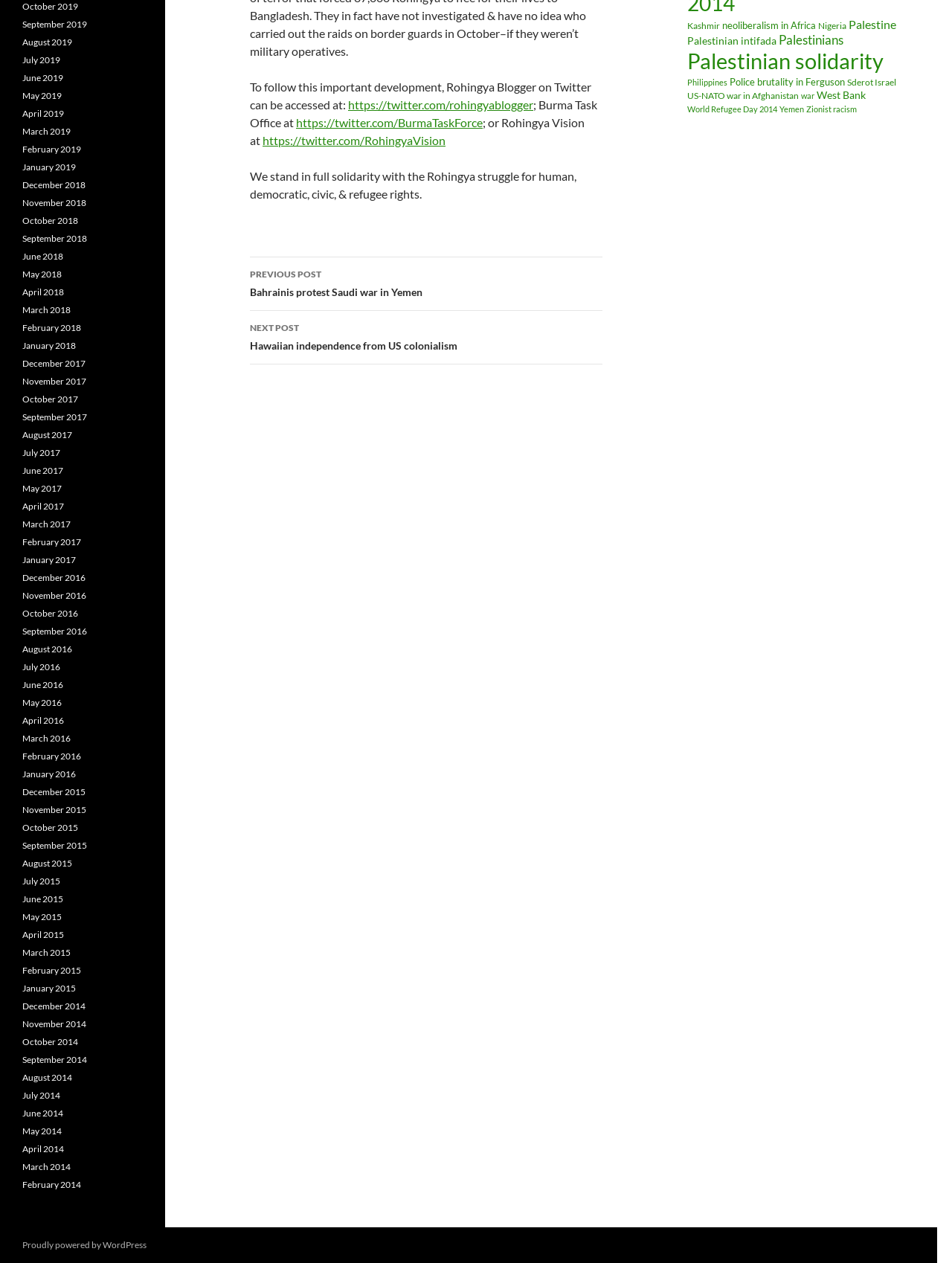Using the element description May 2017, predict the bounding box coordinates for the UI element. Provide the coordinates in (top-left x, top-left y, bottom-right x, bottom-right y) format with values ranging from 0 to 1.

[0.023, 0.382, 0.065, 0.391]